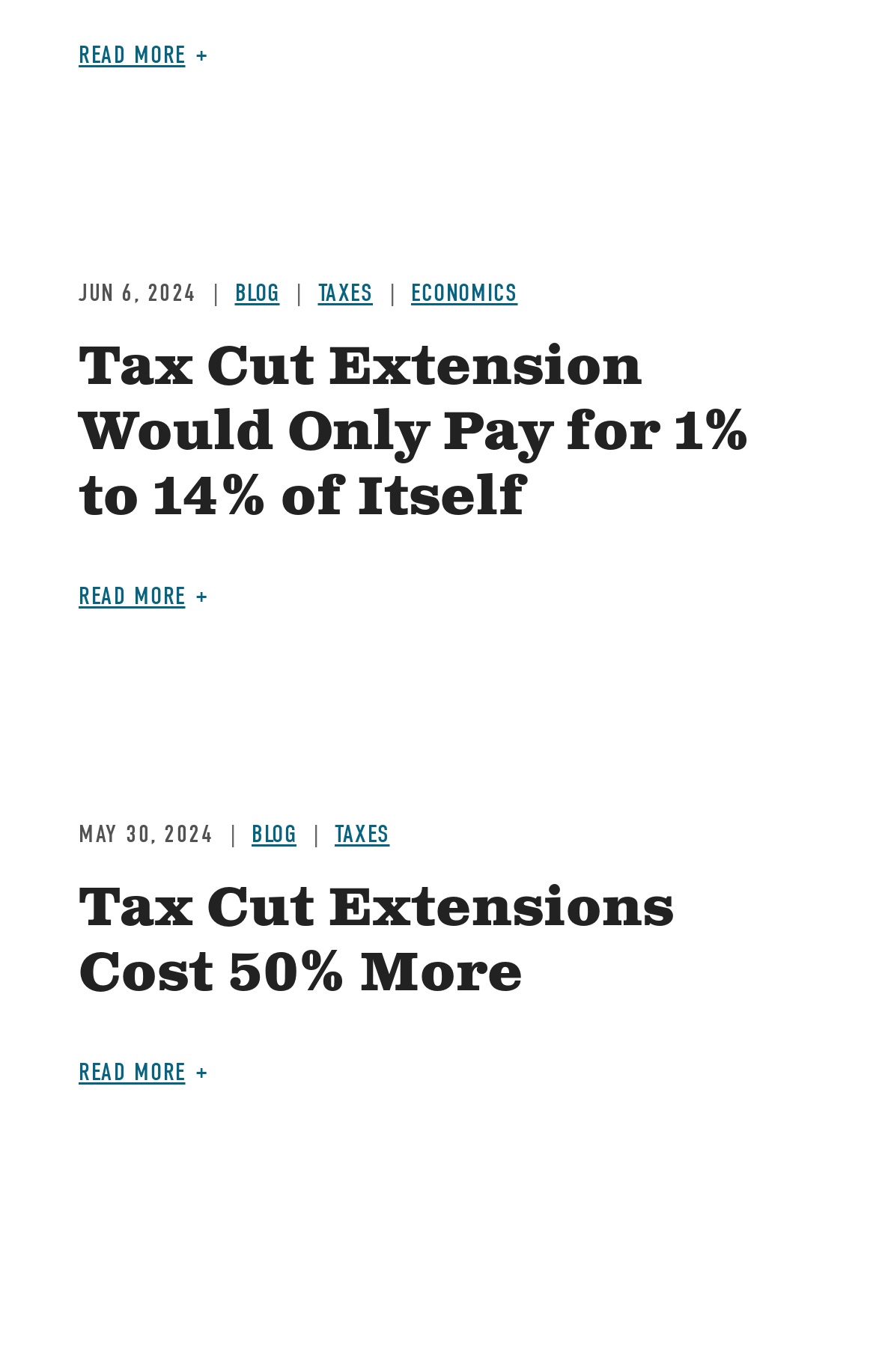Identify the bounding box of the UI component described as: "Read more".

[0.09, 0.03, 0.237, 0.051]